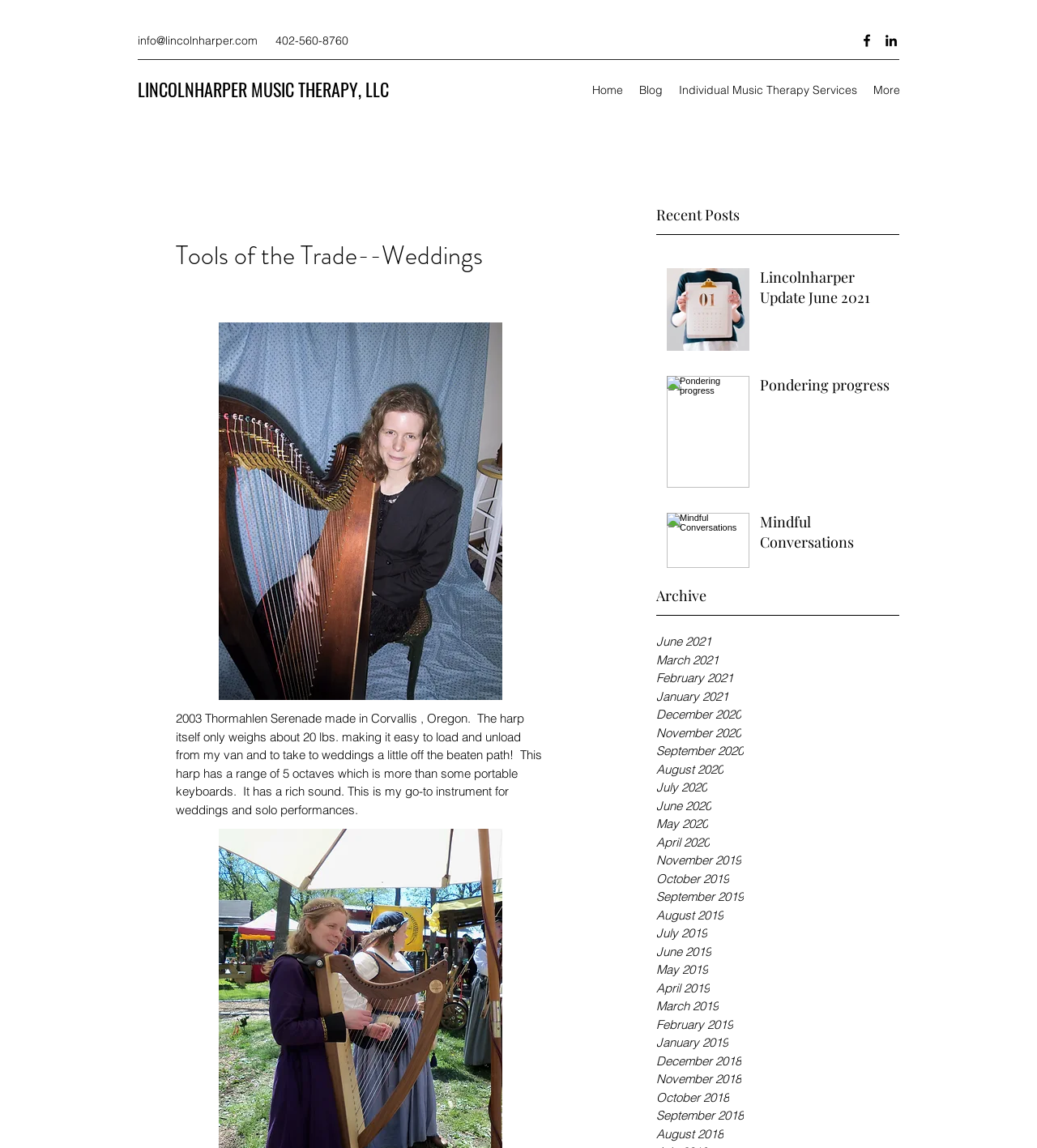Find the bounding box coordinates of the clickable area required to complete the following action: "Select the 'June 2021' archive".

[0.633, 0.551, 0.867, 0.567]